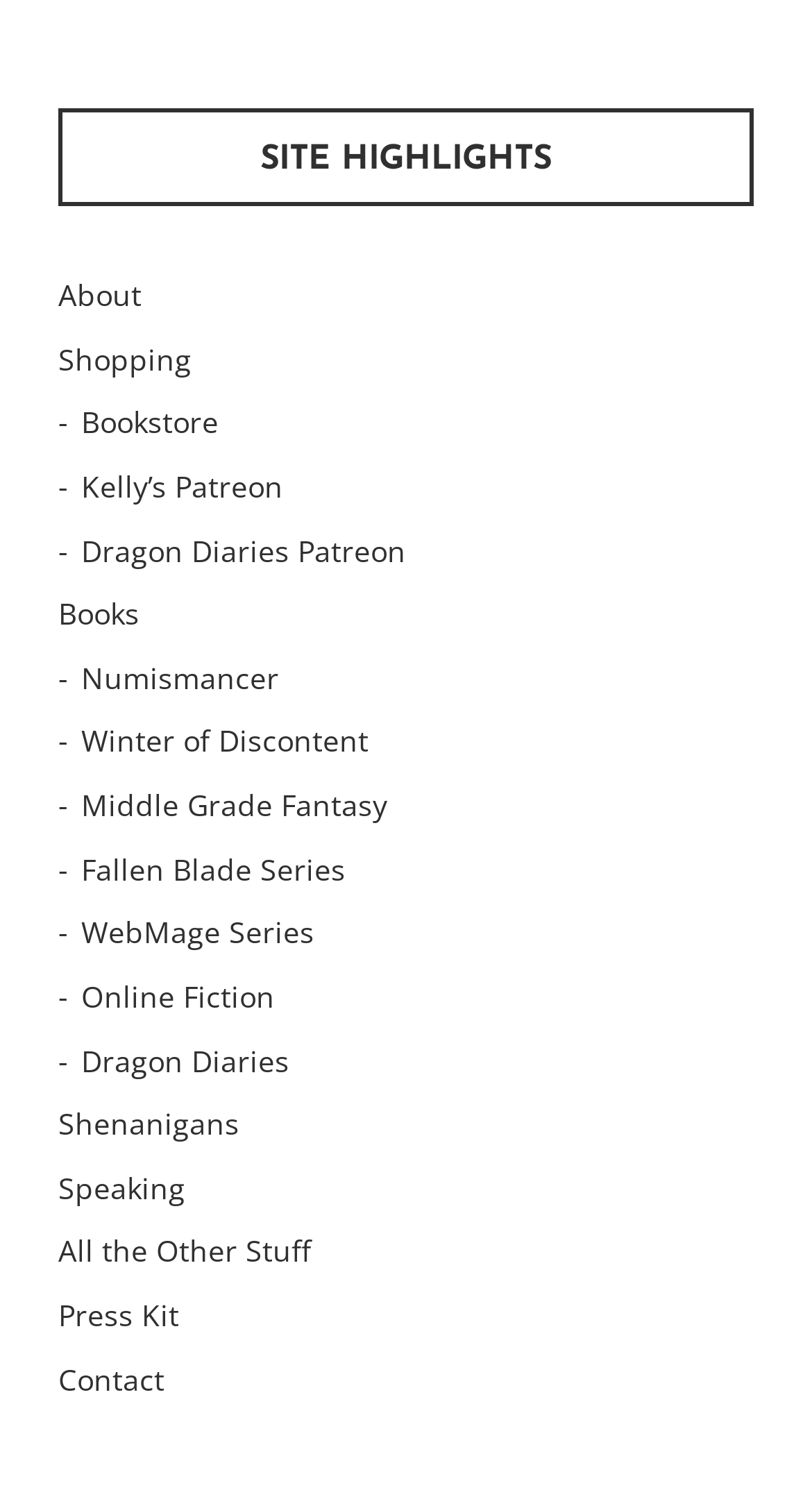Please identify the bounding box coordinates of the area that needs to be clicked to follow this instruction: "go to About page".

[0.072, 0.185, 0.174, 0.211]